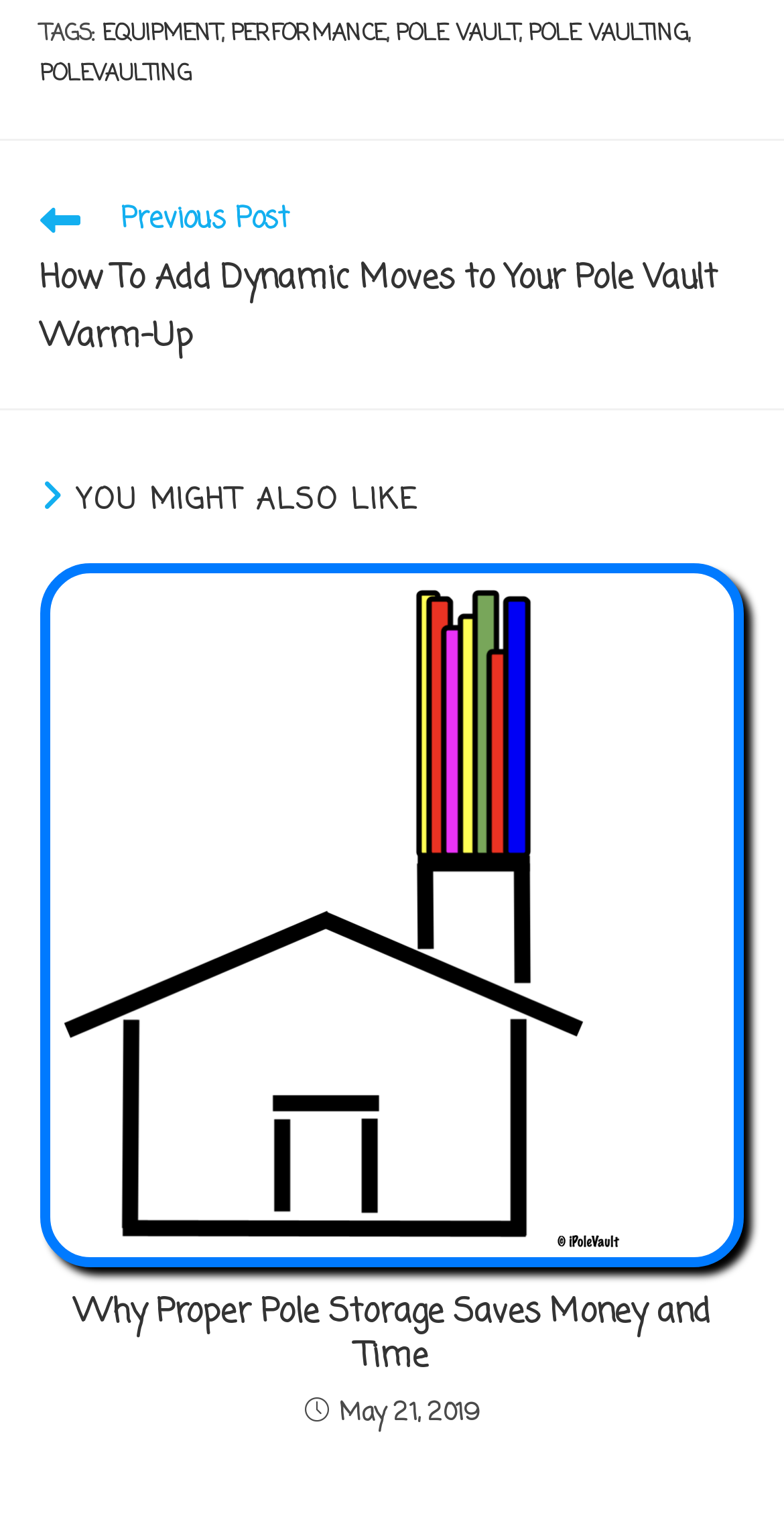Find the bounding box coordinates for the element that must be clicked to complete the instruction: "Go to the previous post". The coordinates should be four float numbers between 0 and 1, indicated as [left, top, right, bottom].

[0.051, 0.132, 0.949, 0.242]